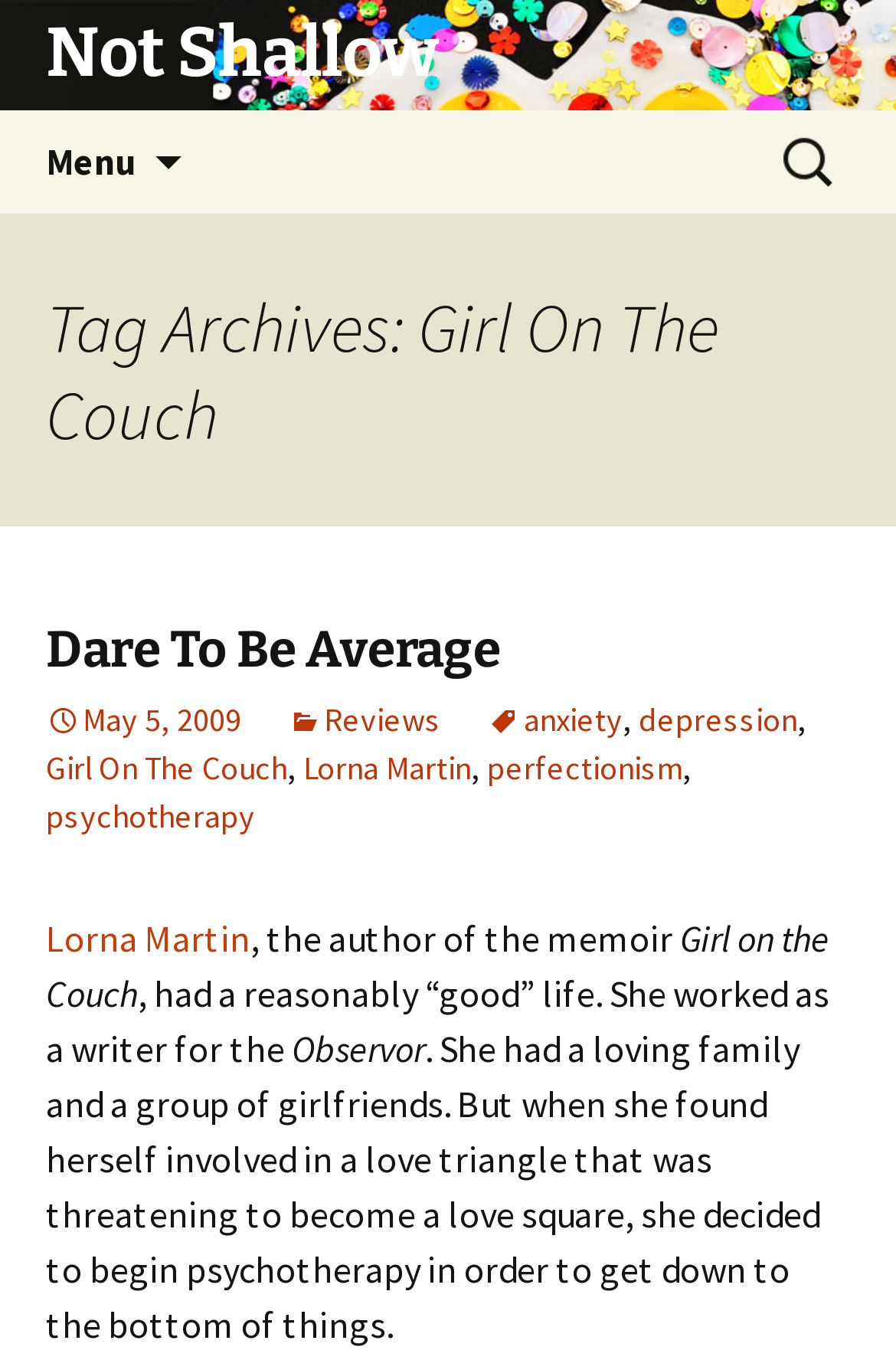Please identify the bounding box coordinates of the region to click in order to complete the given instruction: "check Weatherization Program". The coordinates should be four float numbers between 0 and 1, i.e., [left, top, right, bottom].

None